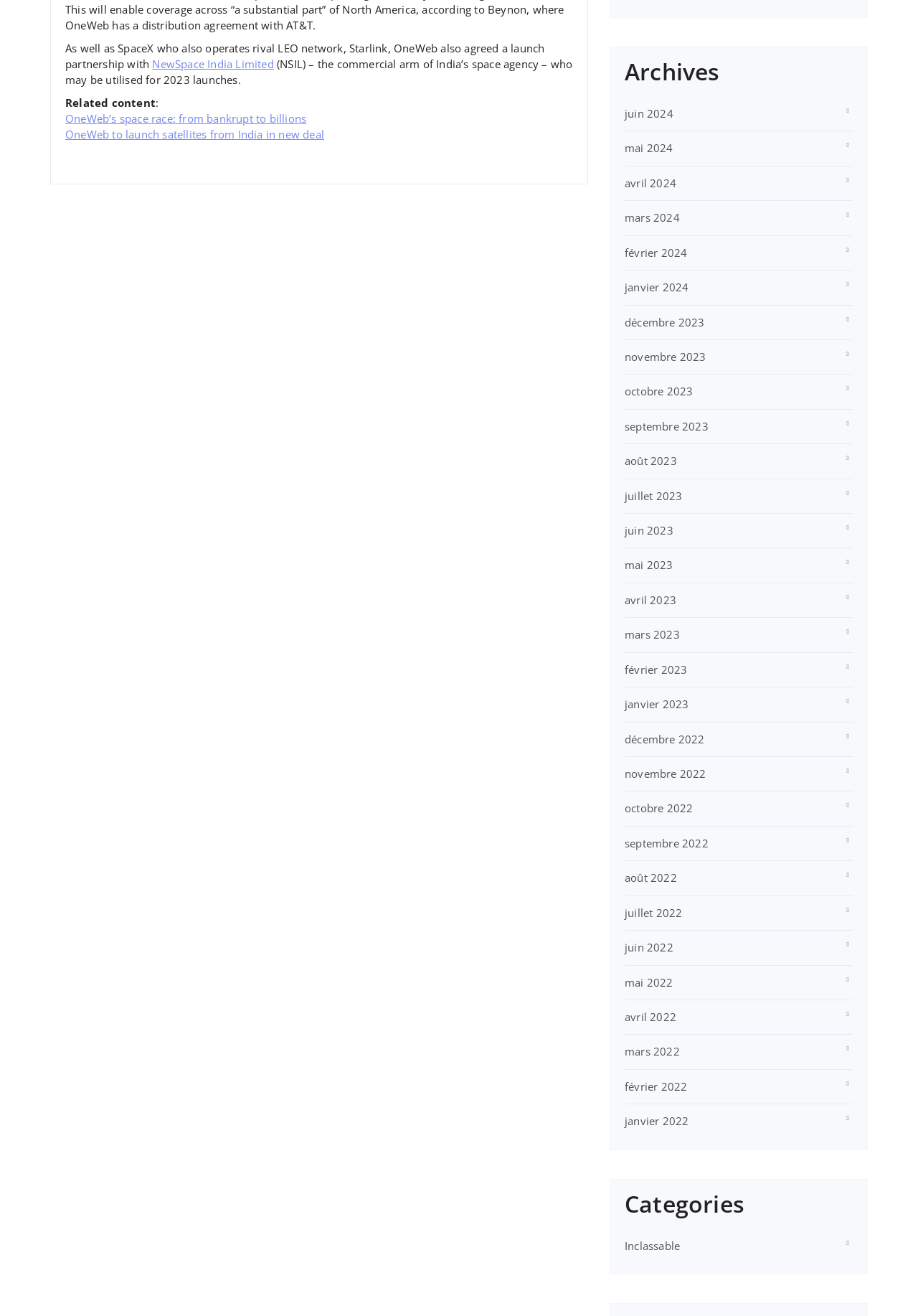Please give a short response to the question using one word or a phrase:
What is the name of the commercial arm of India's space agency?

NSIL